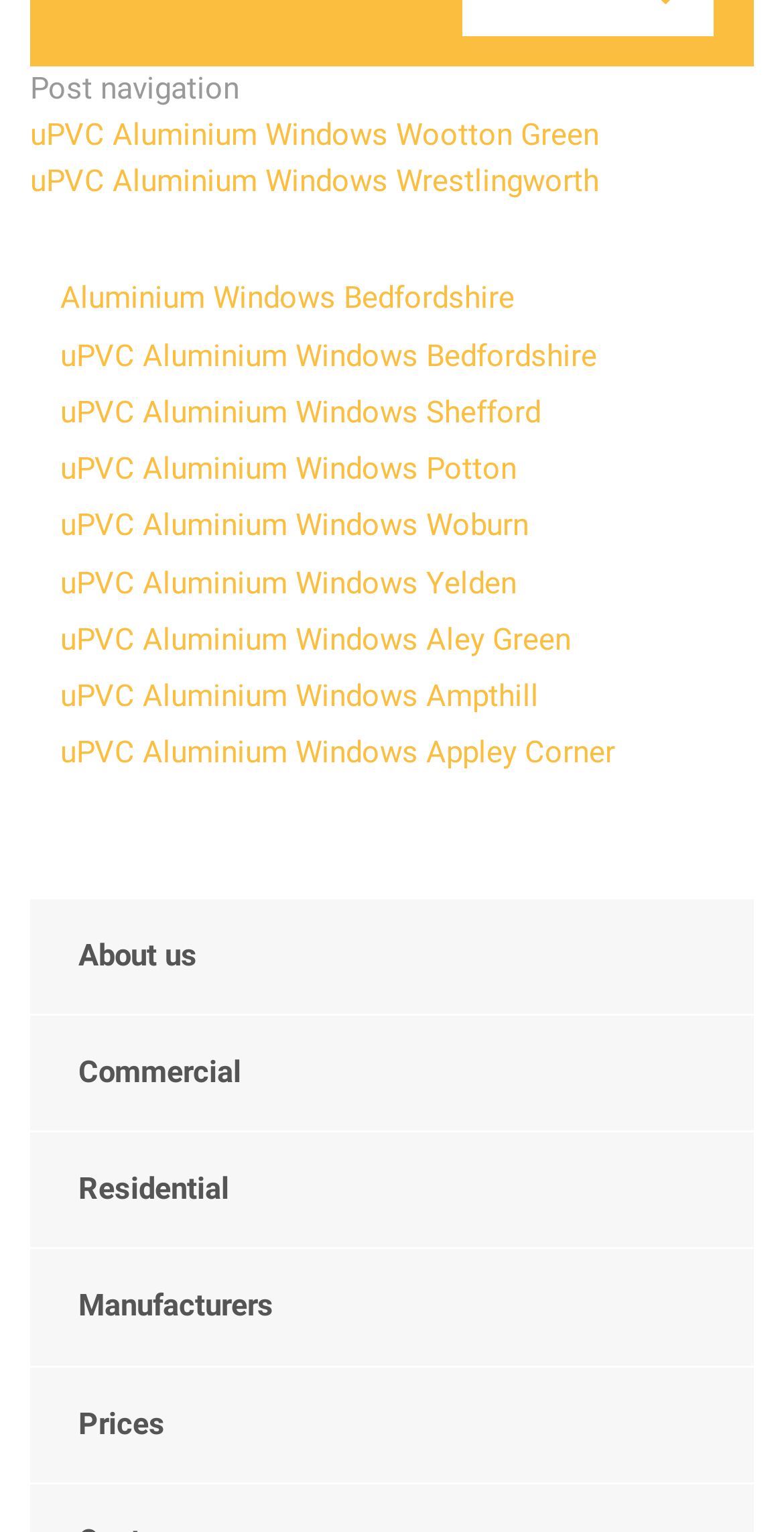Locate the bounding box of the UI element with the following description: "uPVC Aluminium Windows Wootton Green".

[0.038, 0.076, 0.764, 0.1]